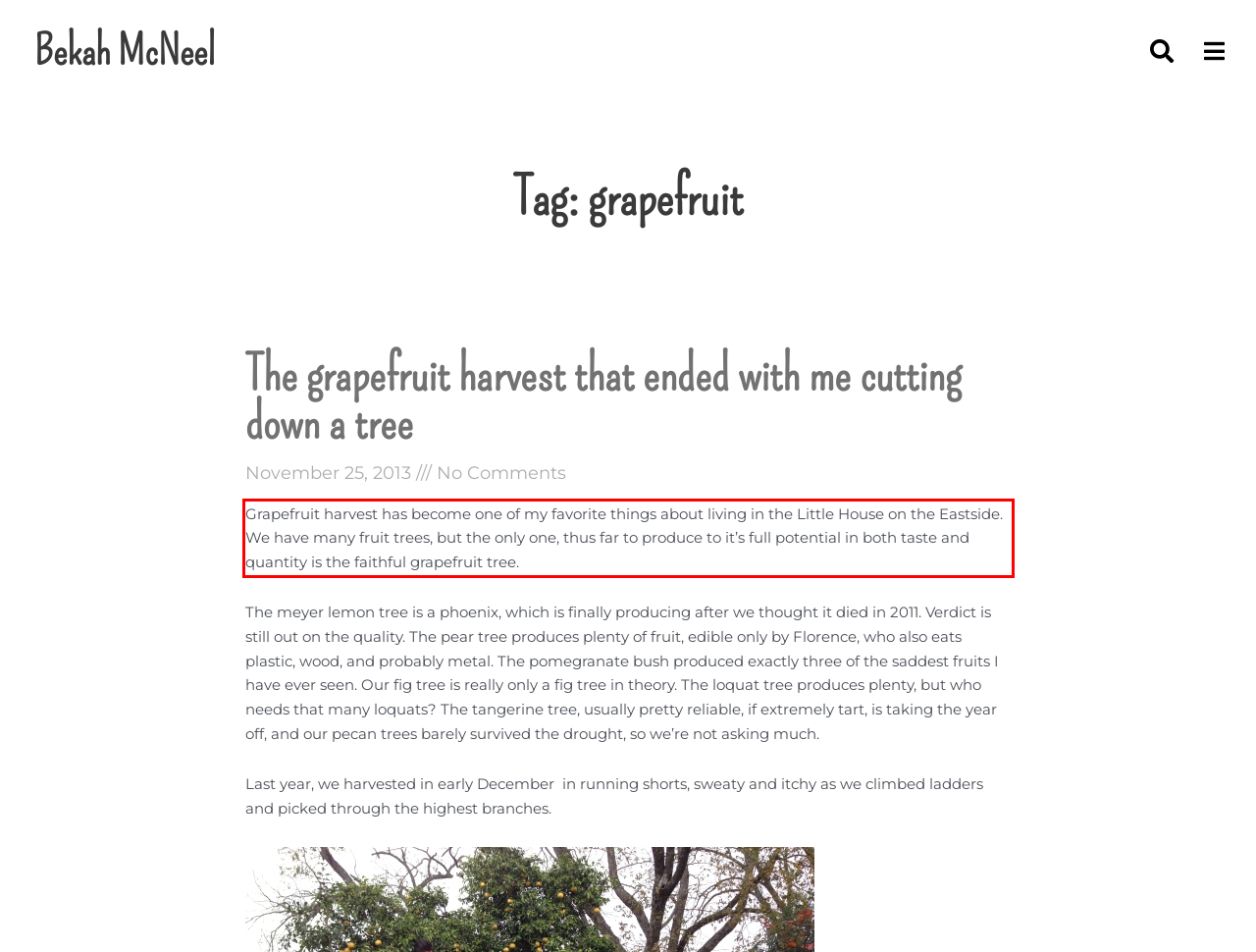You are given a screenshot of a webpage with a UI element highlighted by a red bounding box. Please perform OCR on the text content within this red bounding box.

Grapefruit harvest has become one of my favorite things about living in the Little House on the Eastside. We have many fruit trees, but the only one, thus far to produce to it’s full potential in both taste and quantity is the faithful grapefruit tree.